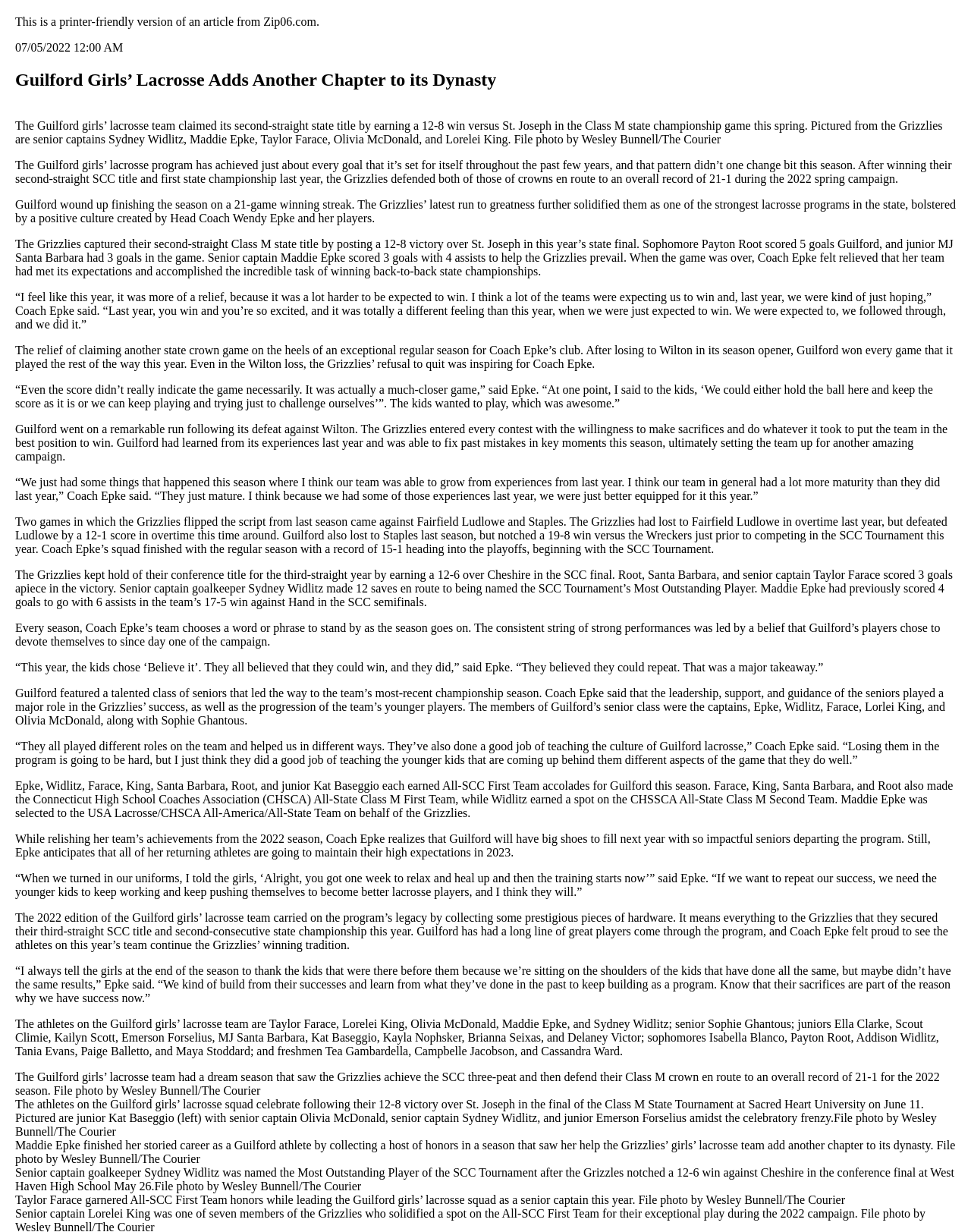How many games did Guilford win in a row?
Please provide a single word or phrase as your answer based on the screenshot.

21